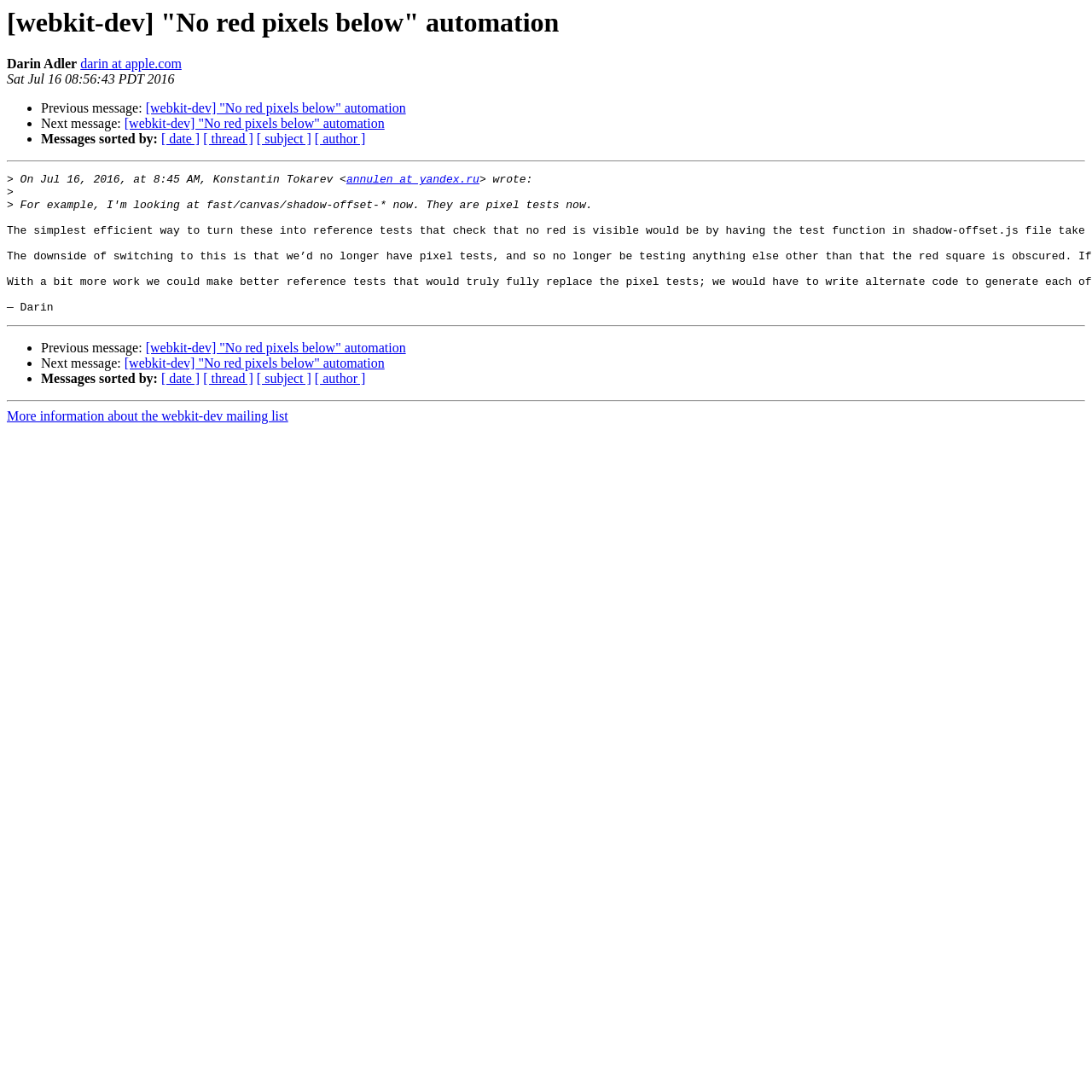Offer a comprehensive description of the webpage’s content and structure.

This webpage appears to be an archived email thread from the webkit-dev mailing list. At the top, there is a heading with the title "[webkit-dev] 'No red pixels below' automation" and the name "Darin Adler" with an email address "darin at apple.com" next to it. Below this, there is a timestamp "Sat Jul 16 08:56:43 PDT 2016".

The main content of the page is divided into sections, separated by horizontal lines. The first section contains a list of links to navigate through the email thread, with options to view the previous or next message, and to sort messages by date, thread, subject, or author.

Below this, there is a section that displays the content of an email. The email is from Konstantin Tokarev, and it includes a quote from a previous email. The quote is indented and has a ">" symbol at the beginning of each line.

The next section is similar to the first one, with another list of links to navigate through the email thread. This is followed by a final section that contains a link to more information about the webkit-dev mailing list.

Throughout the page, there are several links and text elements, but no images. The layout is organized, with clear headings and concise text, making it easy to navigate and read.